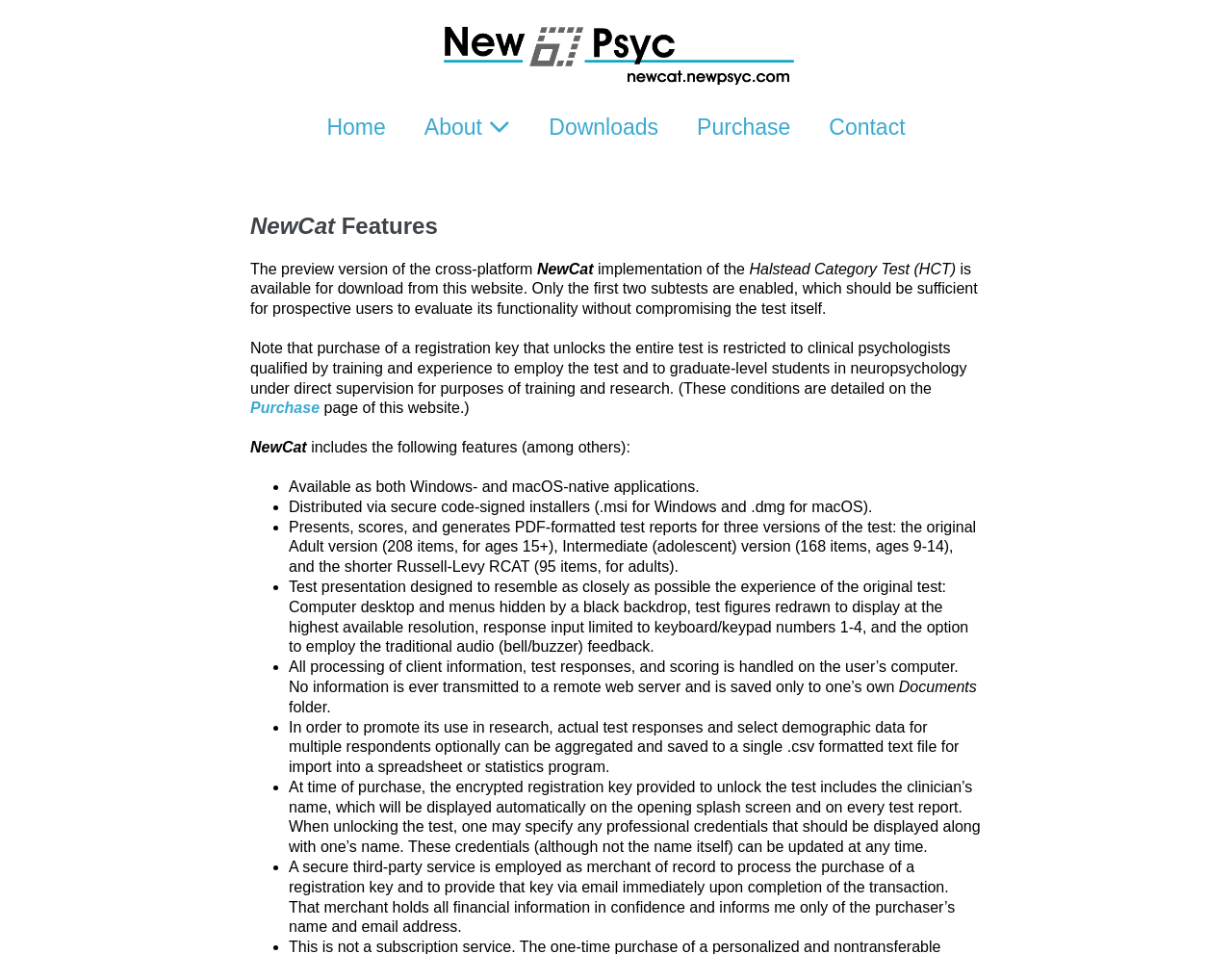Give a detailed account of the webpage.

The webpage is about the features of NewCat, a cross-platform computer version of the Category Test. At the top, there is a logo and a link to the website's homepage. Below that, there is a navigation menu with links to different sections of the website, including Home, About, Downloads, Purchase, and Contact.

The main content of the page is divided into two sections. The first section provides an introduction to the preview version of NewCat, which is available for download from the website. It explains that the preview version only includes the first two subtests and that a registration key is required to unlock the entire test.

The second section lists the features of NewCat, which include its availability on both Windows and macOS, secure code-signed installers, and the ability to present, score, and generate PDF-formatted test reports for three versions of the test. The test presentation is designed to resemble the original test, with a black backdrop, high-resolution test figures, and keyboard-only response input. The webpage also highlights the security features of NewCat, including the fact that all processing and scoring is handled on the user's computer, and that no information is transmitted to a remote web server.

The list of features is presented in a bullet-point format, with each point preceded by a bullet marker. The text is well-organized and easy to read, with clear headings and concise descriptions of each feature. Overall, the webpage provides a detailed overview of the features and benefits of NewCat, making it a useful resource for potential users.